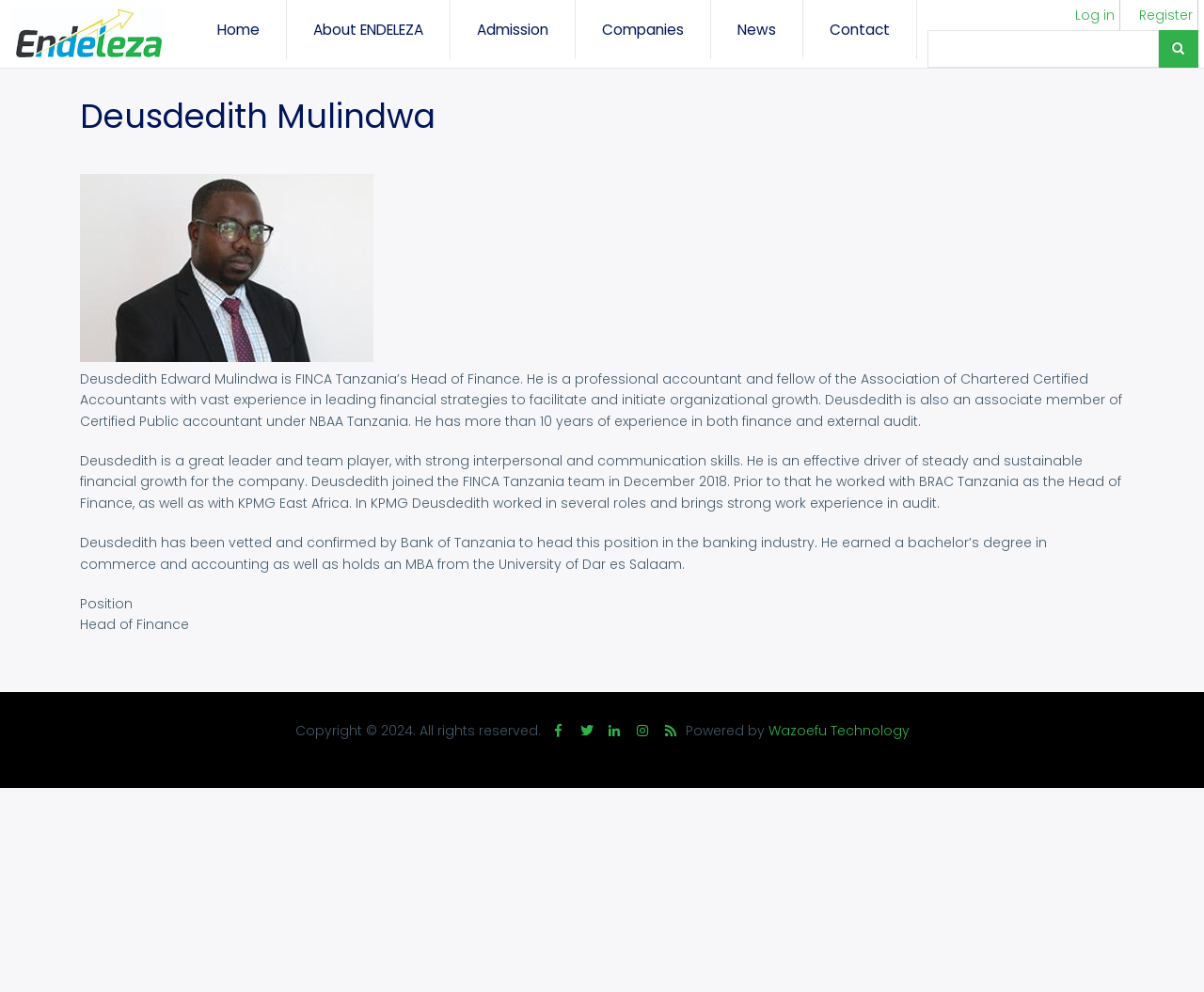Show me the bounding box coordinates of the clickable region to achieve the task as per the instruction: "Read about Deusdedith Mulindwa".

[0.066, 0.098, 0.934, 0.138]